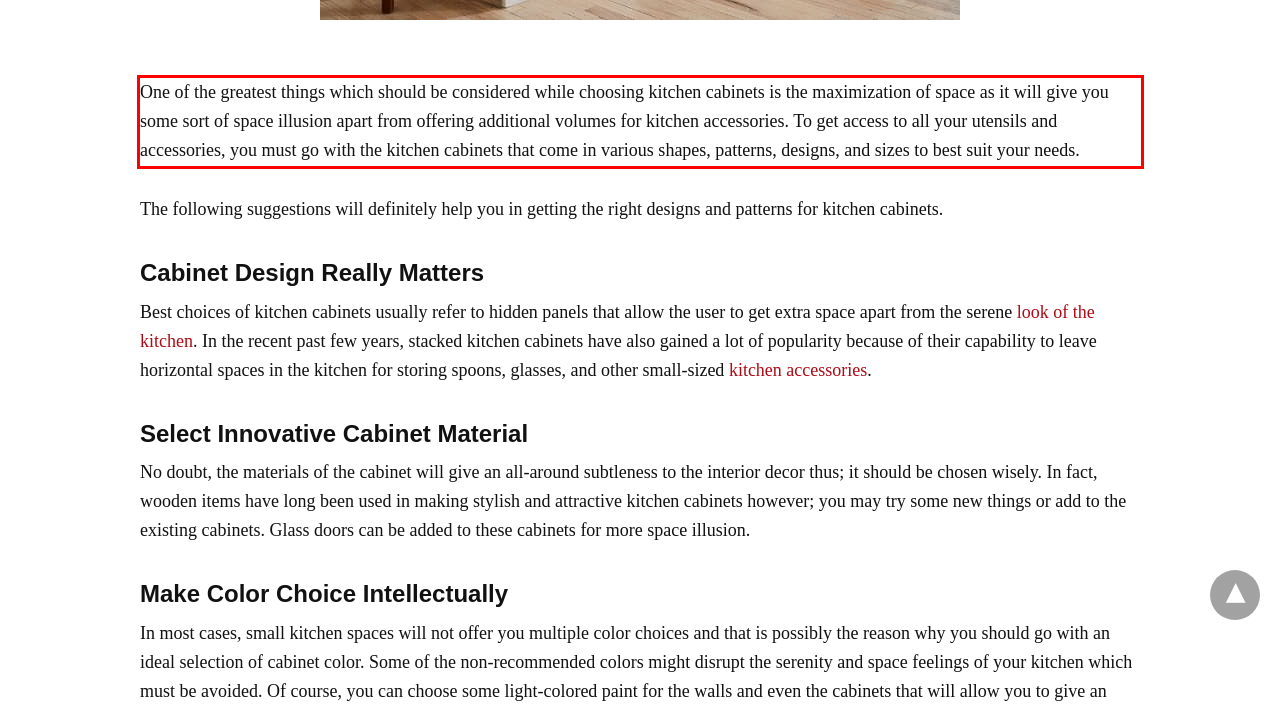There is a screenshot of a webpage with a red bounding box around a UI element. Please use OCR to extract the text within the red bounding box.

One of the greatest things which should be considered while choosing kitchen cabinets is the maximization of space as it will give you some sort of space illusion apart from offering additional volumes for kitchen accessories. To get access to all your utensils and accessories, you must go with the kitchen cabinets that come in various shapes, patterns, designs, and sizes to best suit your needs.